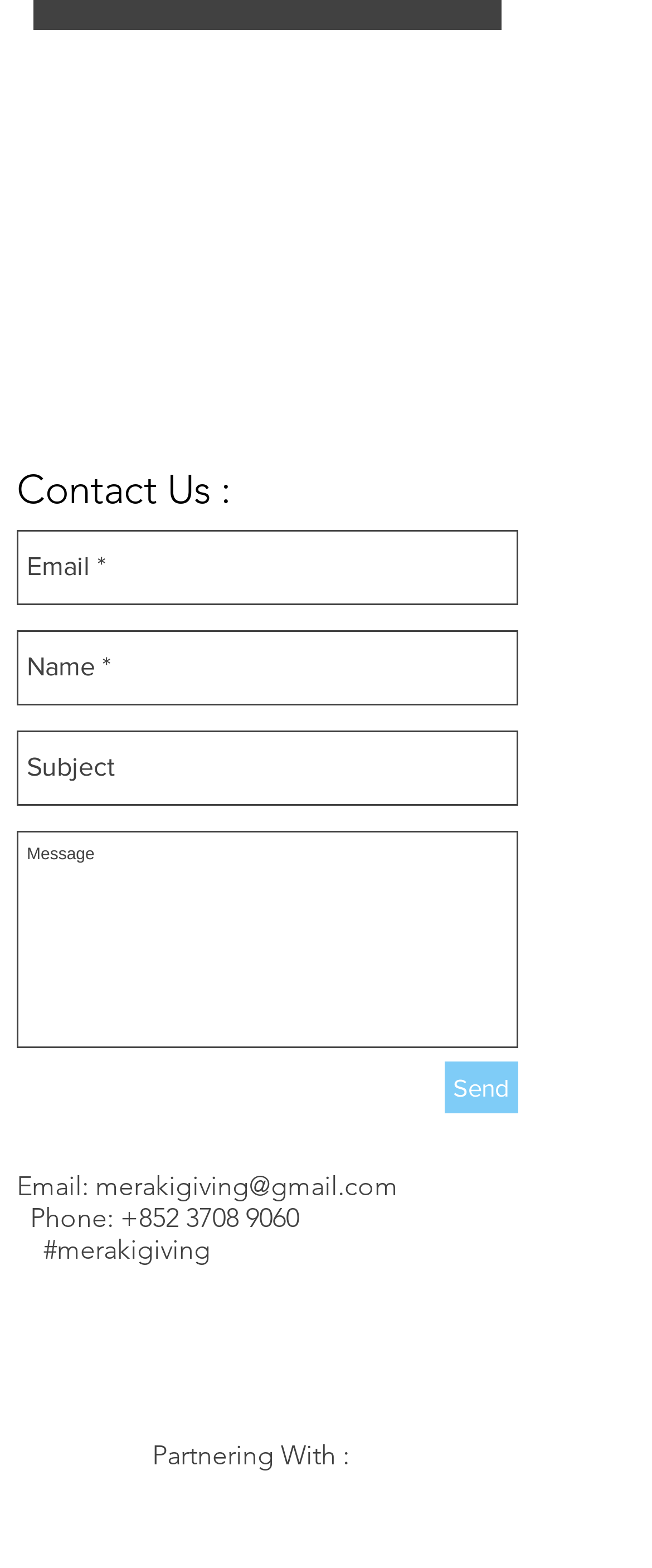What is the phone number provided?
Look at the webpage screenshot and answer the question with a detailed explanation.

The phone number is found in the link element with the OCR text '+852 3708 9060' which is located below the 'Phone:' static text element.